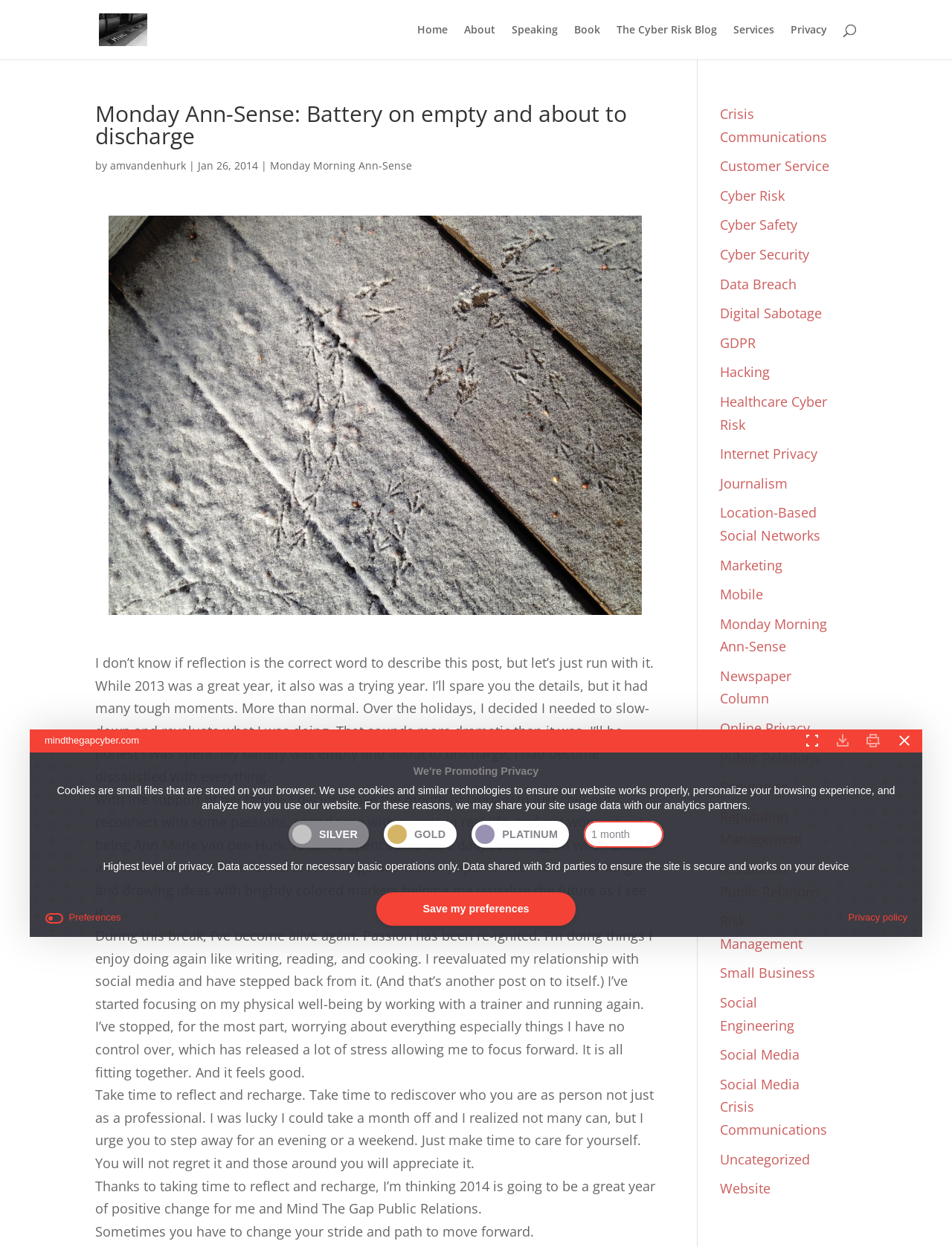Identify the bounding box coordinates for the UI element described as: "Social Media Crisis Communications". The coordinates should be provided as four floats between 0 and 1: [left, top, right, bottom].

[0.756, 0.862, 0.869, 0.913]